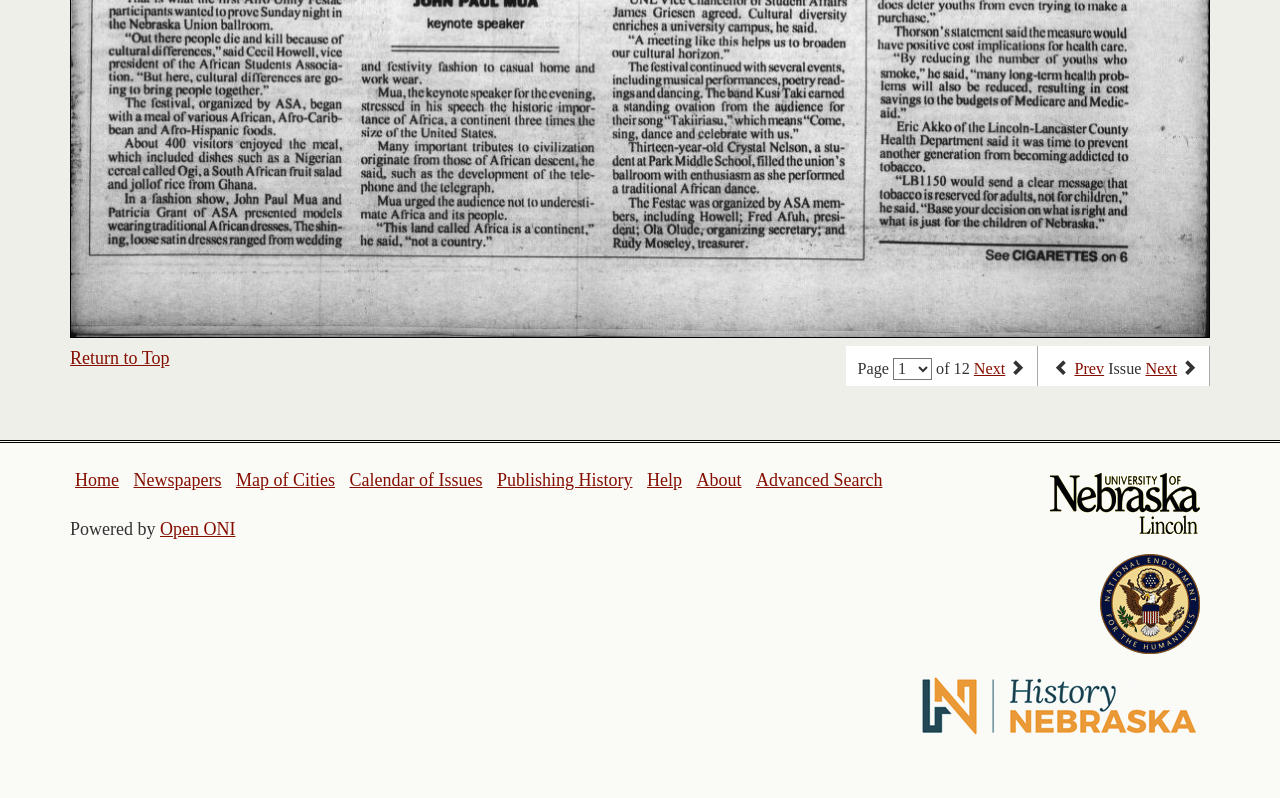Find the bounding box coordinates of the element you need to click on to perform this action: 'view the previous issue'. The coordinates should be represented by four float values between 0 and 1, in the format [left, top, right, bottom].

[0.839, 0.451, 0.863, 0.473]